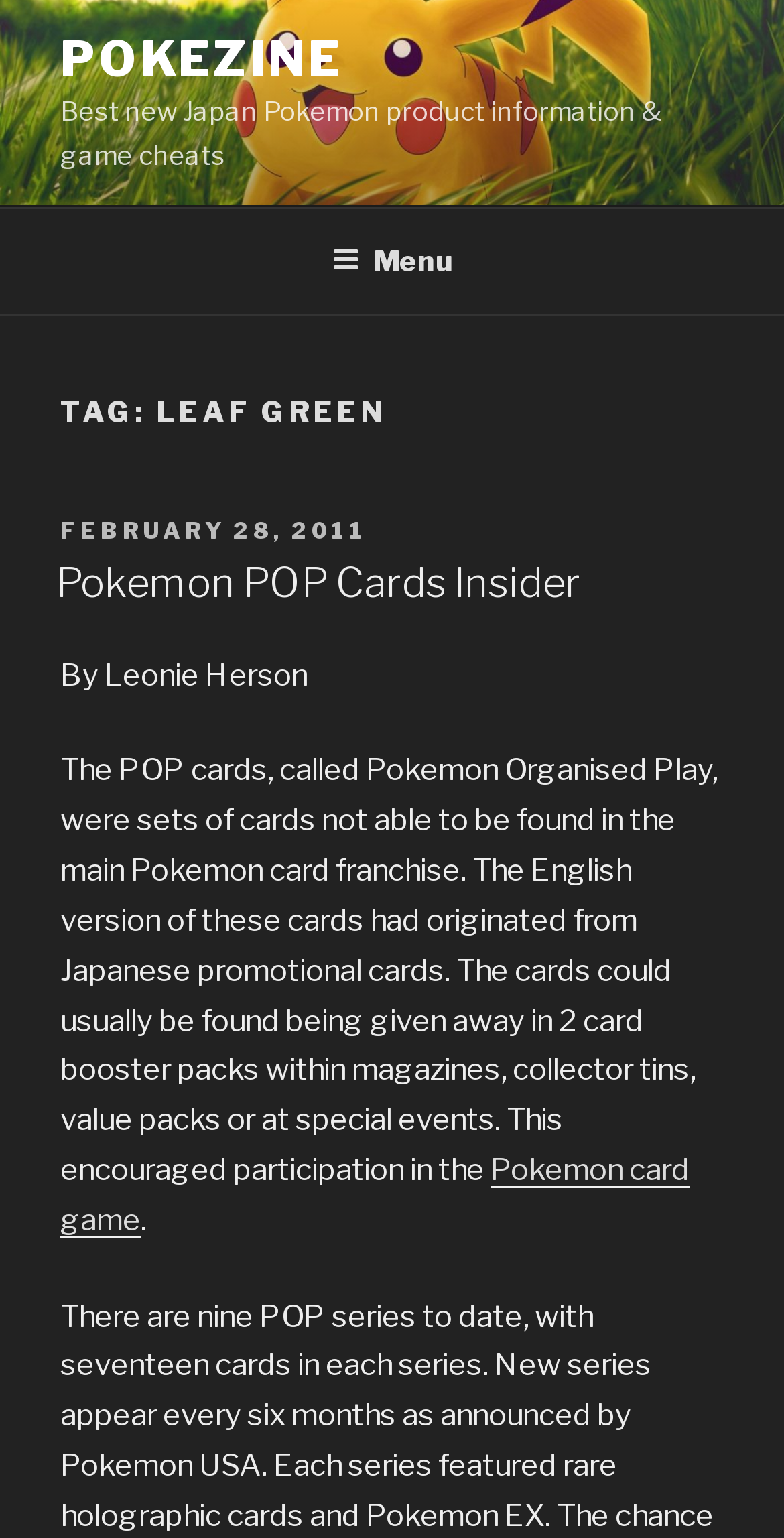Locate the bounding box of the UI element with the following description: "Pokemon card game".

[0.077, 0.749, 0.879, 0.805]